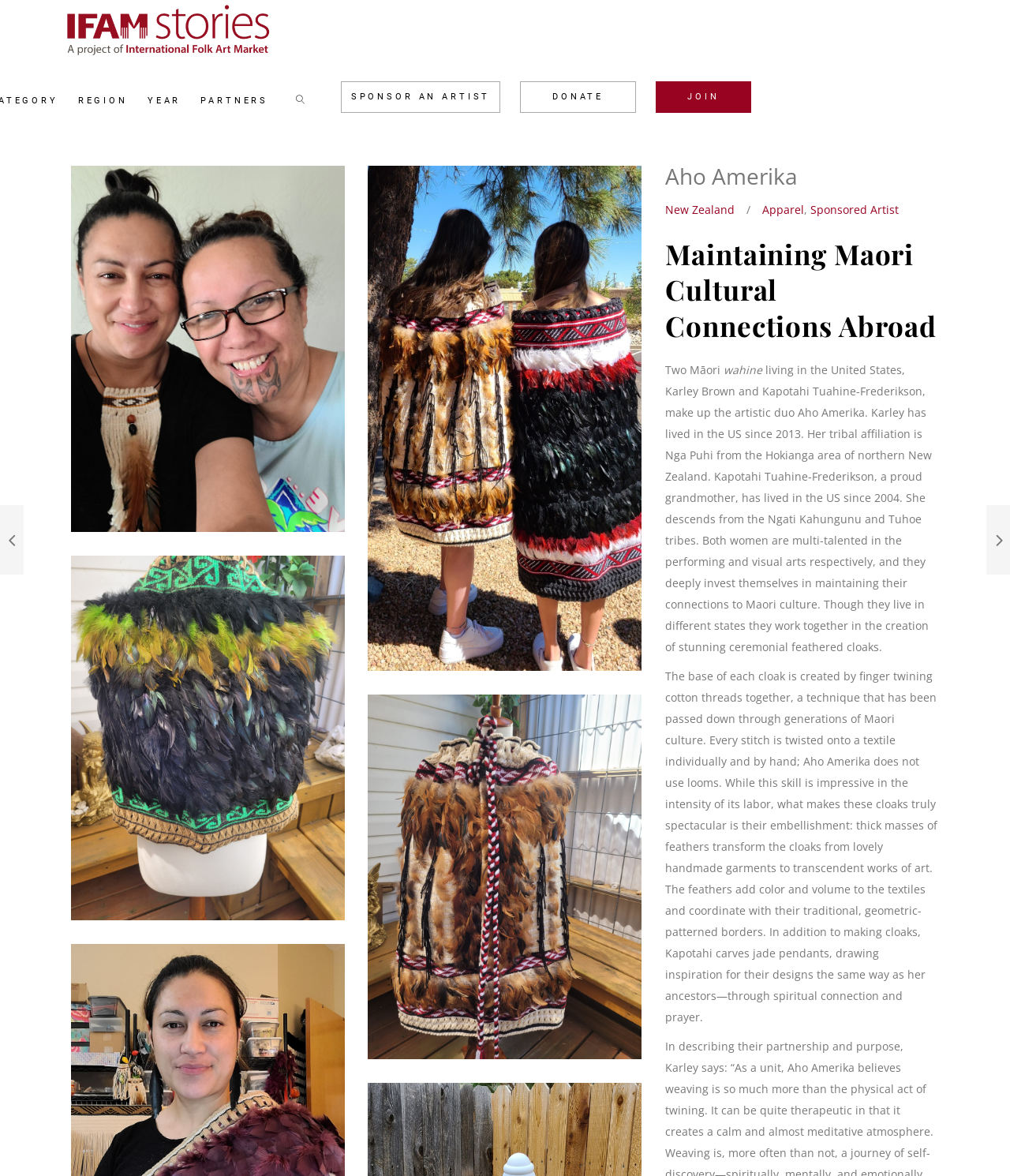From the element description Sponsored Artist, predict the bounding box coordinates of the UI element. The coordinates must be specified in the format (top-left x, top-left y, bottom-right x, bottom-right y) and should be within the 0 to 1 range.

[0.803, 0.171, 0.89, 0.184]